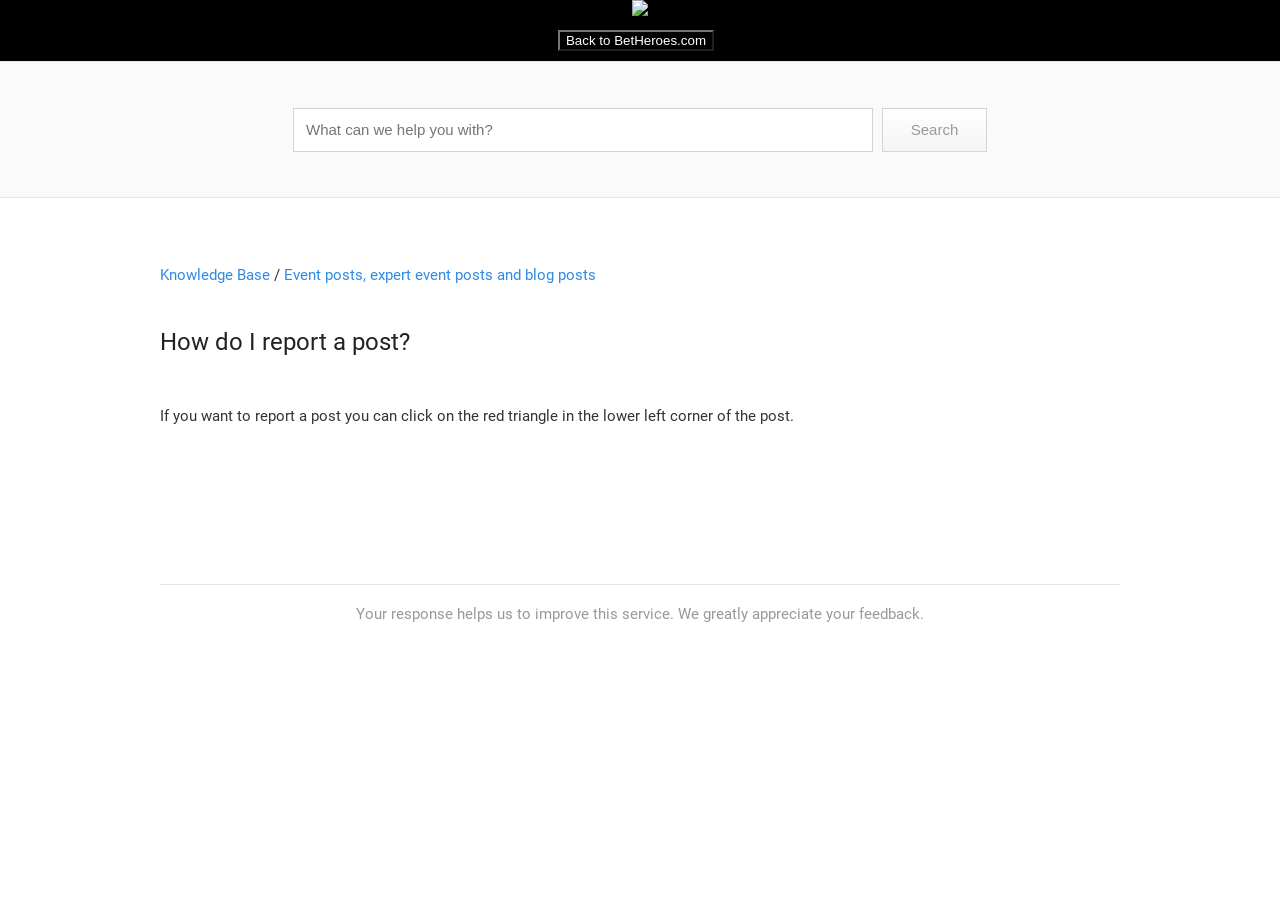What is the purpose of the 'Back to BetHeroes.com' button?
Please provide a single word or phrase as your answer based on the image.

Go back to main site